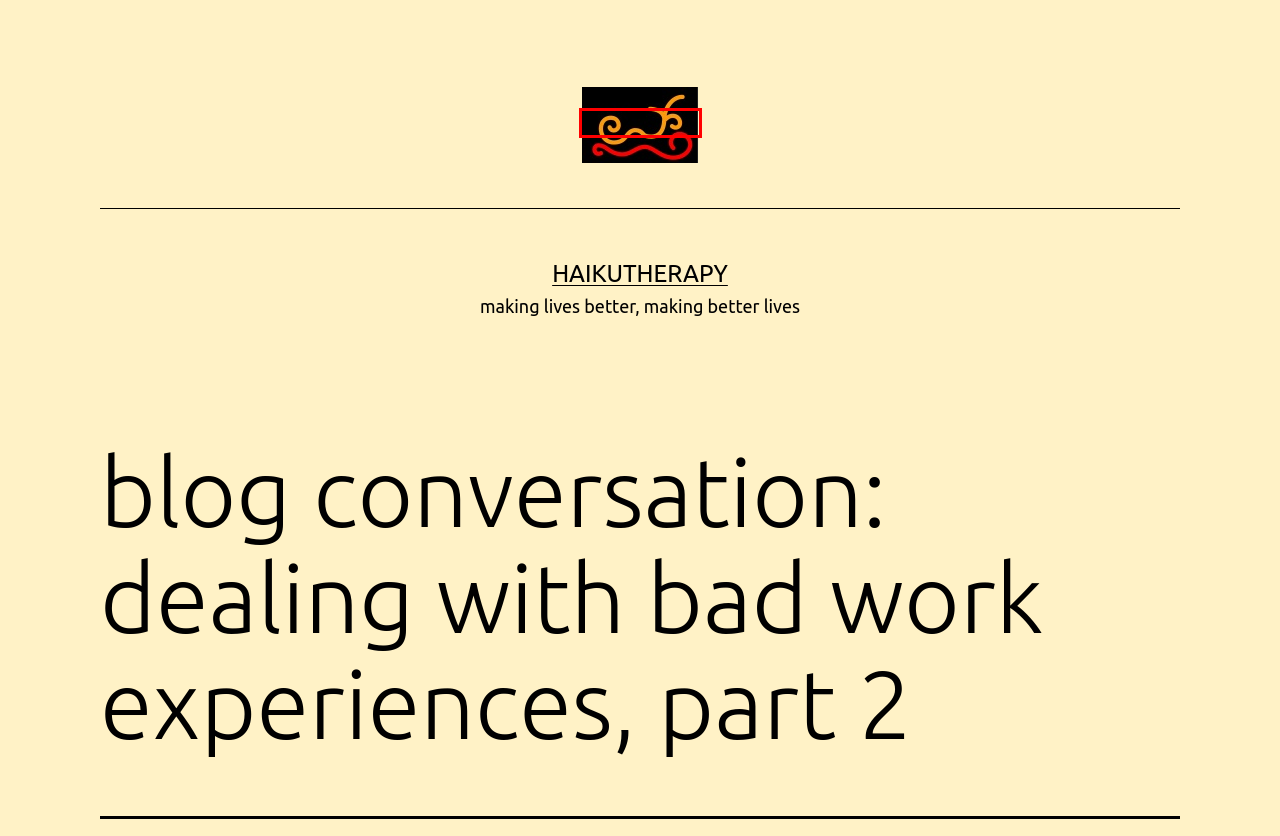Review the webpage screenshot and focus on the UI element within the red bounding box. Select the best-matching webpage description for the new webpage that follows after clicking the highlighted element. Here are the candidates:
A. September 2007 – Haikutherapy
B. blog conversations – Haikutherapy
C. Haikutherapy – making lives better, making better lives
D. June 2006 – Haikutherapy
E. the net – Haikutherapy
F. 12 step discussion – Haikutherapy
G. October 2010 – Haikutherapy
H. July 2009 – Haikutherapy

C